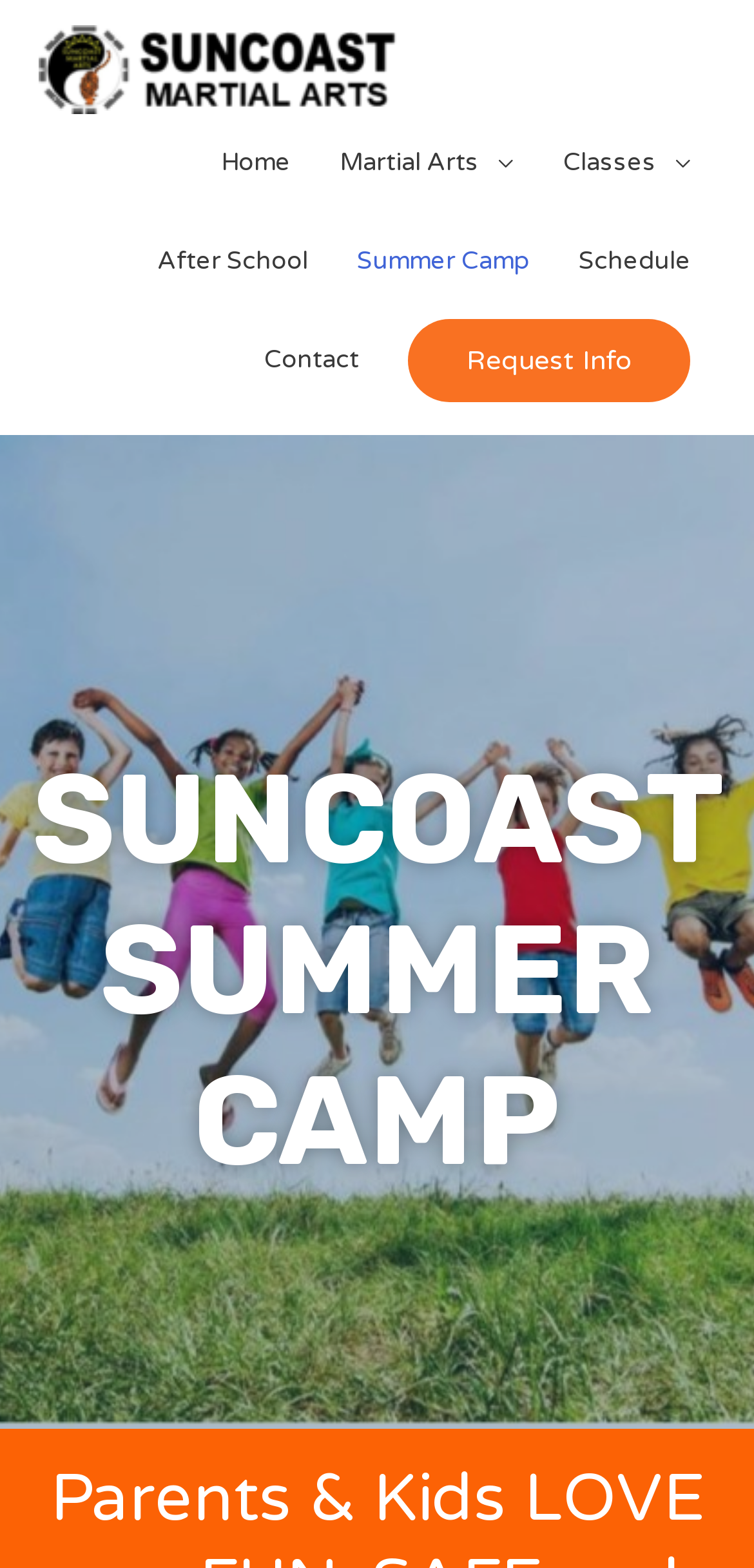Show the bounding box coordinates for the HTML element described as: "Contact".

[0.318, 0.198, 0.509, 0.261]